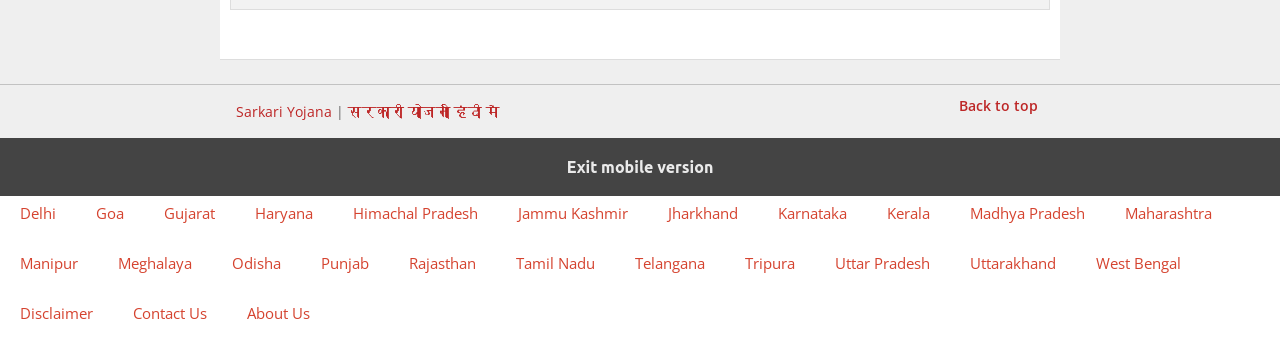Kindly determine the bounding box coordinates for the clickable area to achieve the given instruction: "Explore Central Government".

[0.382, 0.409, 0.523, 0.557]